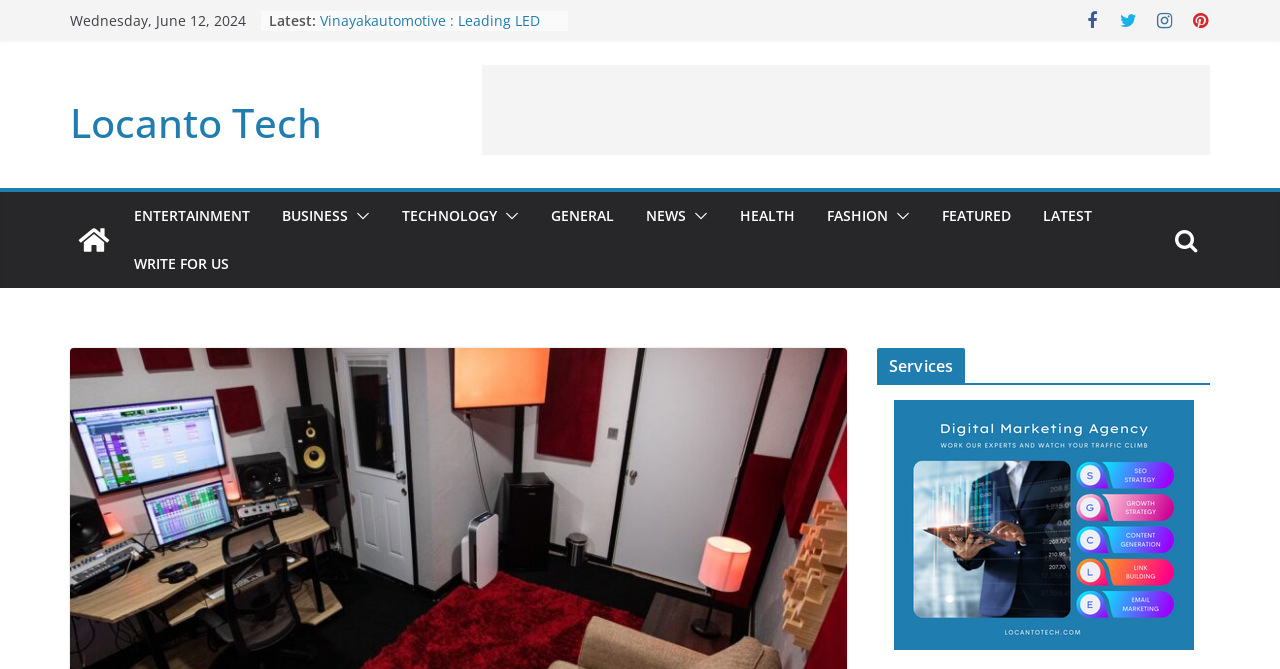What is the title of the section below the horizontal menu bar?
Please respond to the question with a detailed and informative answer.

Below the horizontal menu bar, there is a section with a heading titled 'Services', located at coordinates [0.685, 0.52, 0.945, 0.575]. This section likely lists services offered by the website or its partners.